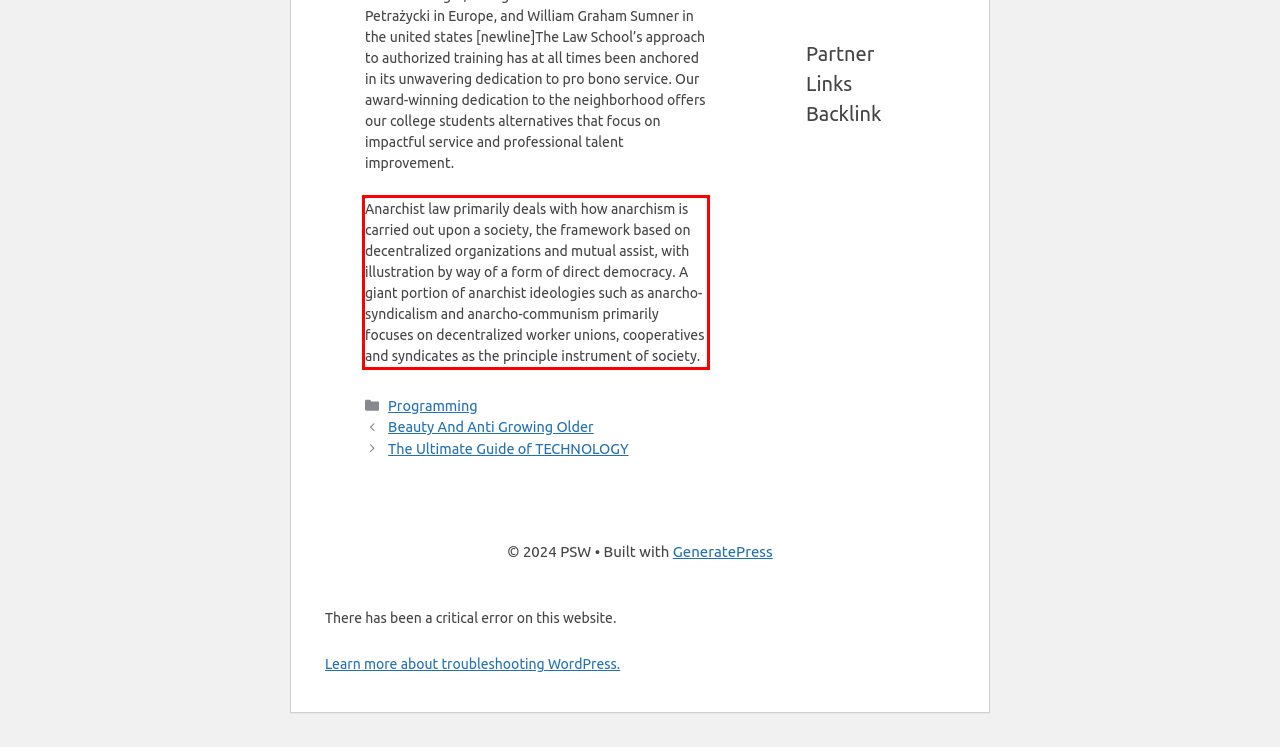Given a webpage screenshot with a red bounding box, perform OCR to read and deliver the text enclosed by the red bounding box.

Anarchist law primarily deals with how anarchism is carried out upon a society, the framework based on decentralized organizations and mutual assist, with illustration by way of a form of direct democracy. A giant portion of anarchist ideologies such as anarcho-syndicalism and anarcho-communism primarily focuses on decentralized worker unions, cooperatives and syndicates as the principle instrument of society.